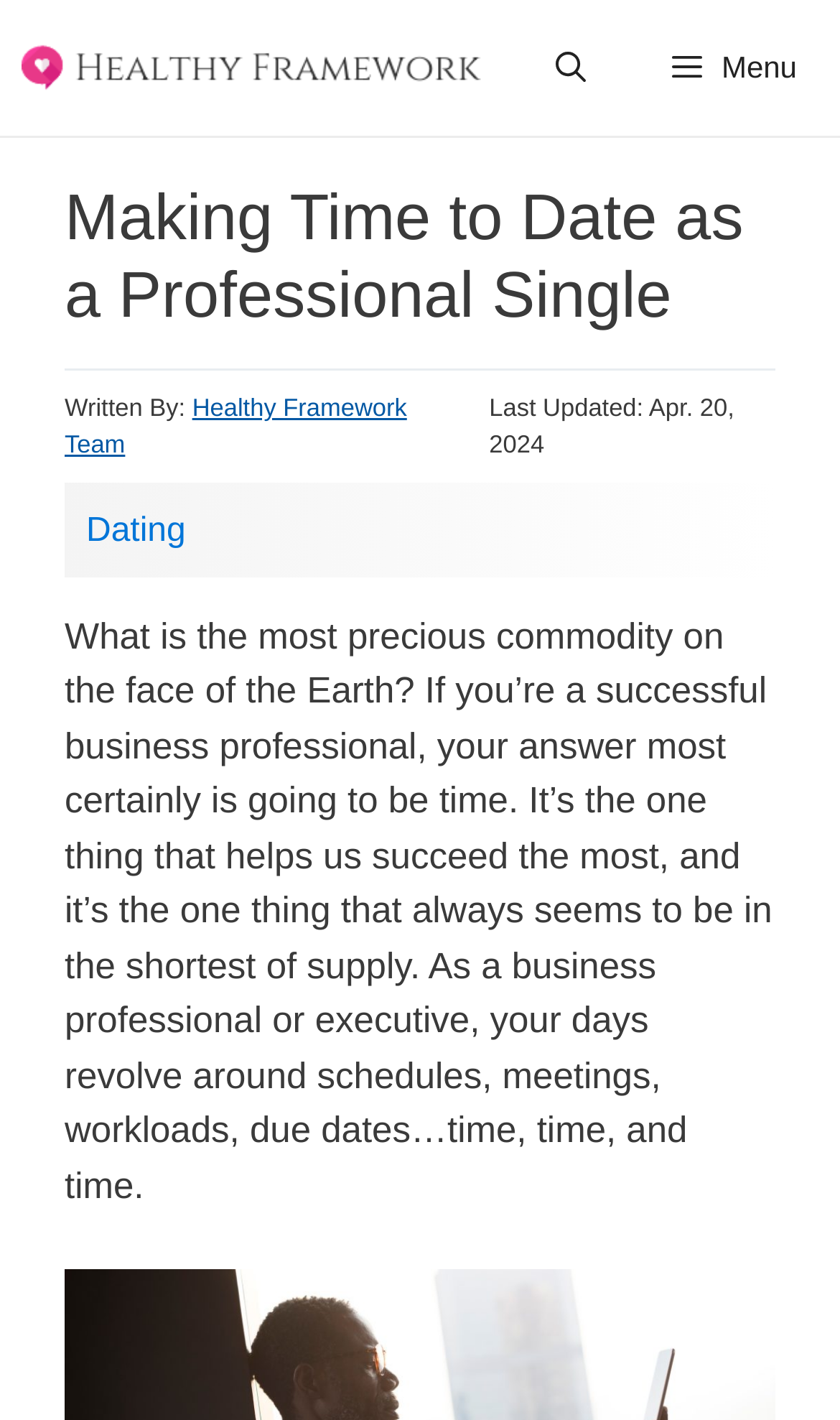Explain the contents of the webpage comprehensively.

The webpage is about making time for dating as a professional single, with a focus on tips, tricks, and strategies for busy business professionals. At the top of the page, there is a primary navigation bar with links to "Healthy Framework" and "Open Search Bar", as well as a menu button that expands to reveal more options. 

Below the navigation bar, there is a header section that contains the title "Making Time to Date as a Professional Single" and information about the author, "Healthy Framework Team", and the last updated date, "Apr. 20, 2024". 

To the right of the title, there is a link to "Dating". The main content of the page starts below the header section, with a paragraph of text that discusses the importance of time for successful business professionals and how it is often in short supply.